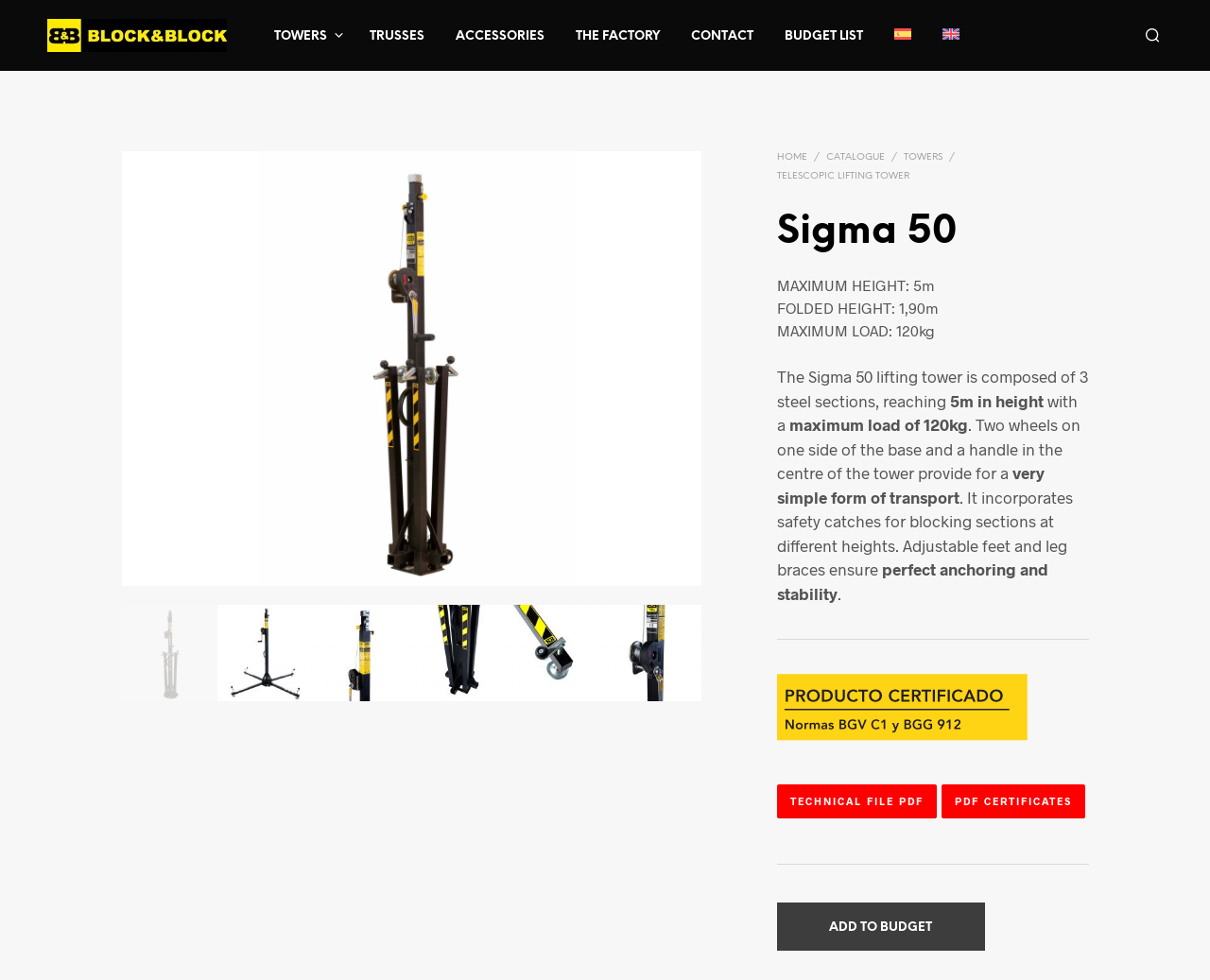What is the maximum load of the Sigma 50 lifting tower?
Provide a short answer using one word or a brief phrase based on the image.

120kg